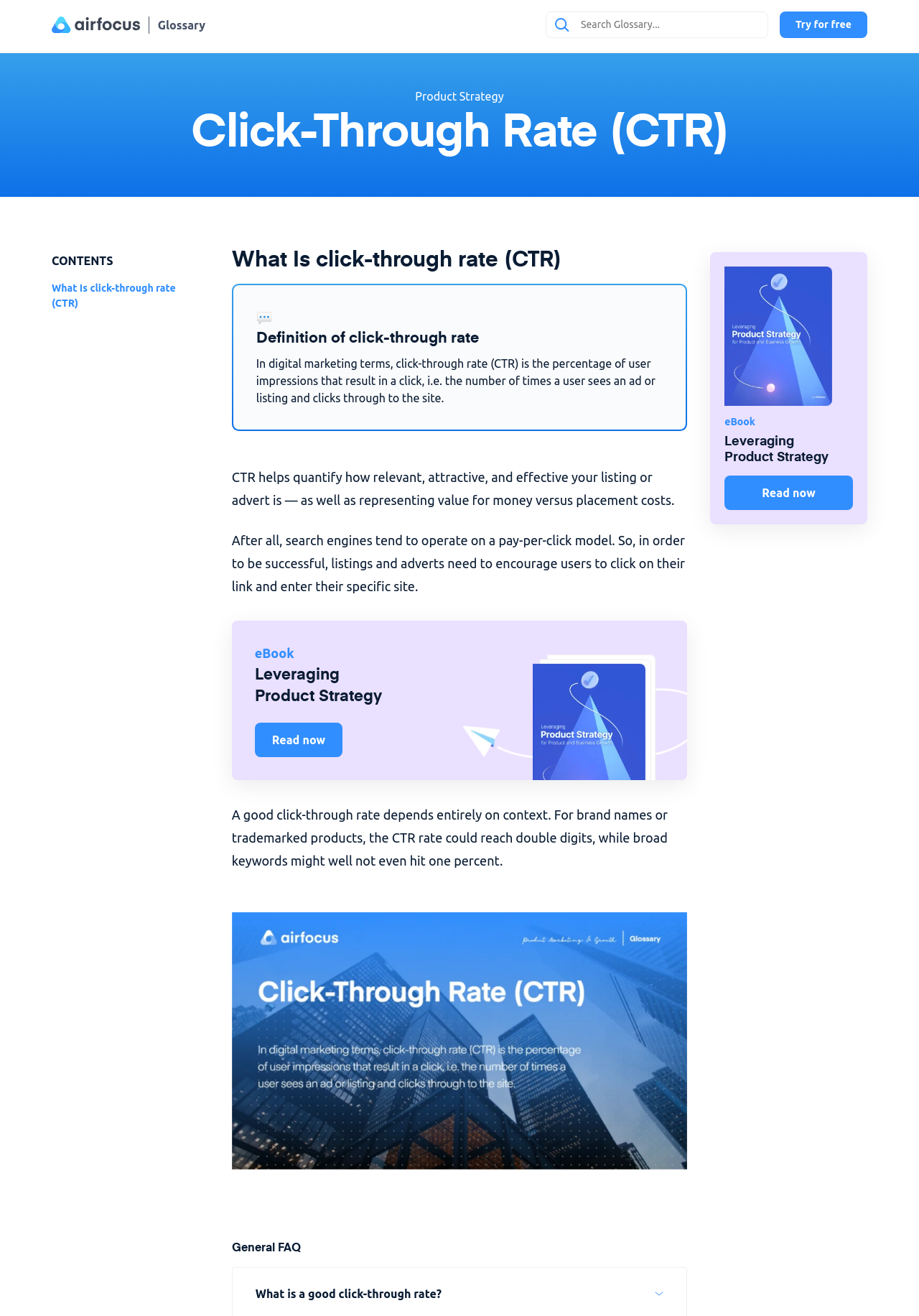What does CTR help quantify?
Using the details from the image, give an elaborate explanation to answer the question.

According to the webpage, CTR helps quantify how relevant, attractive, and effective a listing or advert is, as well as representing value for money versus placement costs.